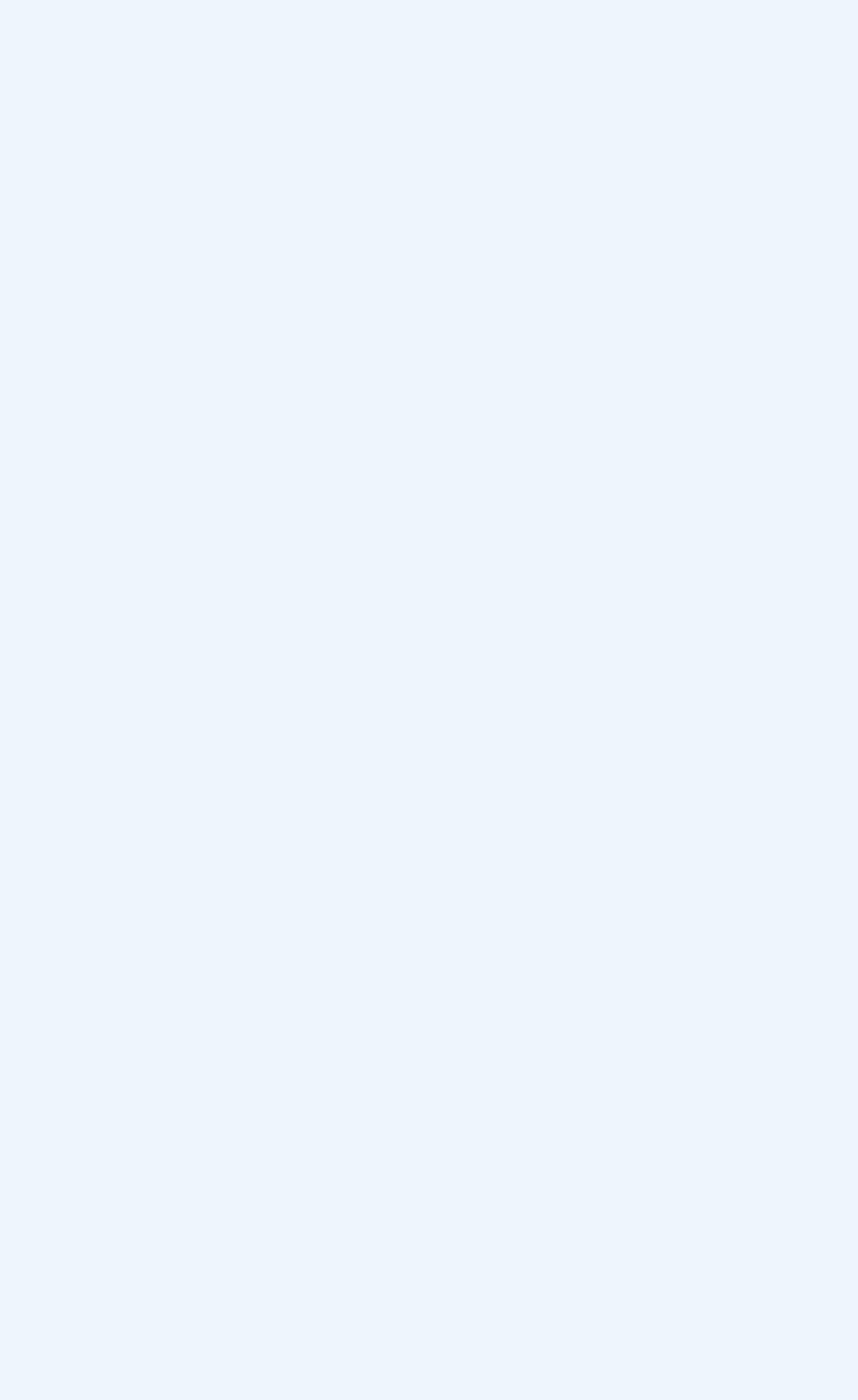Extract the bounding box coordinates for the UI element described by the text: "Energy". The coordinates should be in the form of [left, top, right, bottom] with values between 0 and 1.

[0.041, 0.488, 0.151, 0.513]